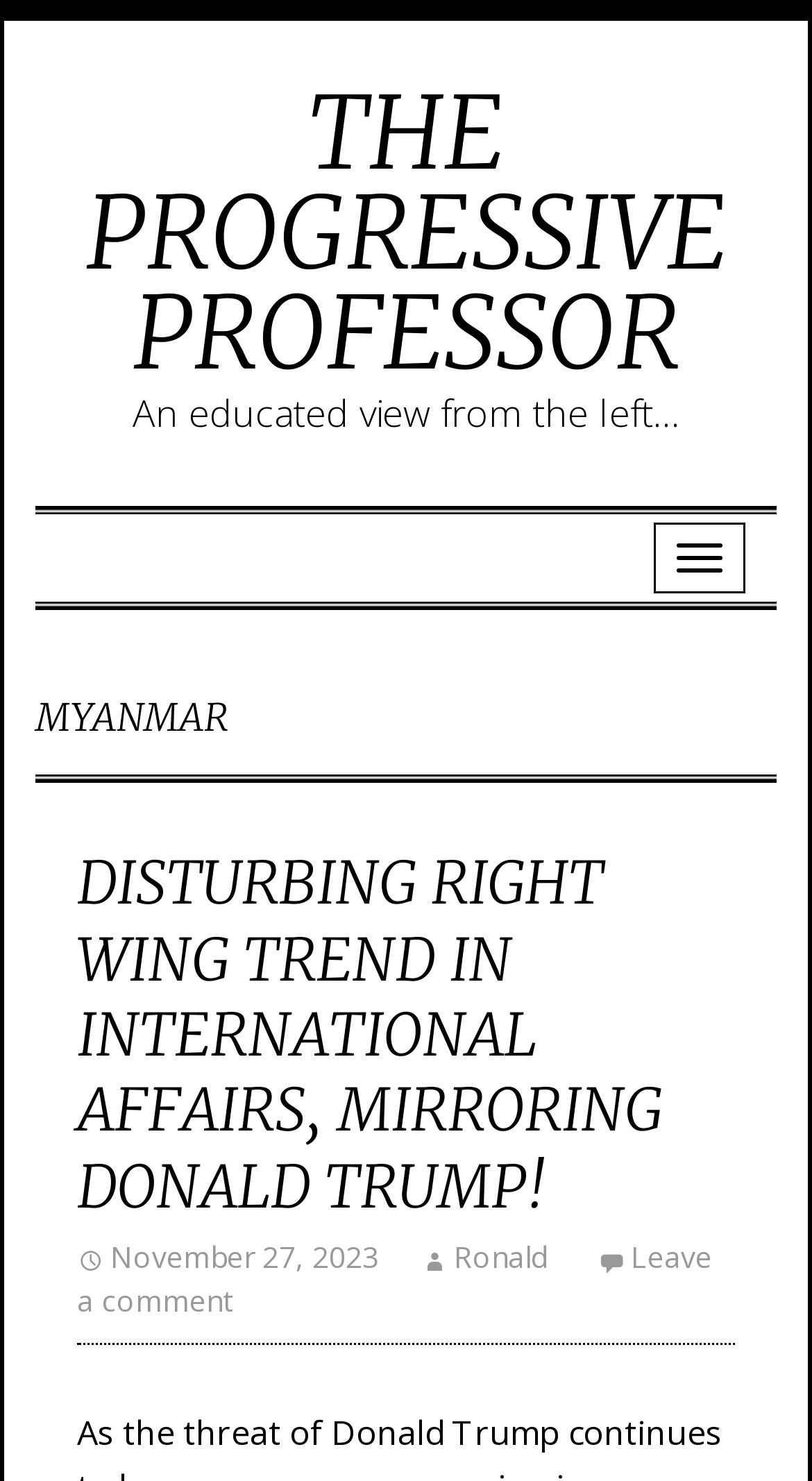Give a concise answer using one word or a phrase to the following question:
What is the name of the author?

Ronald